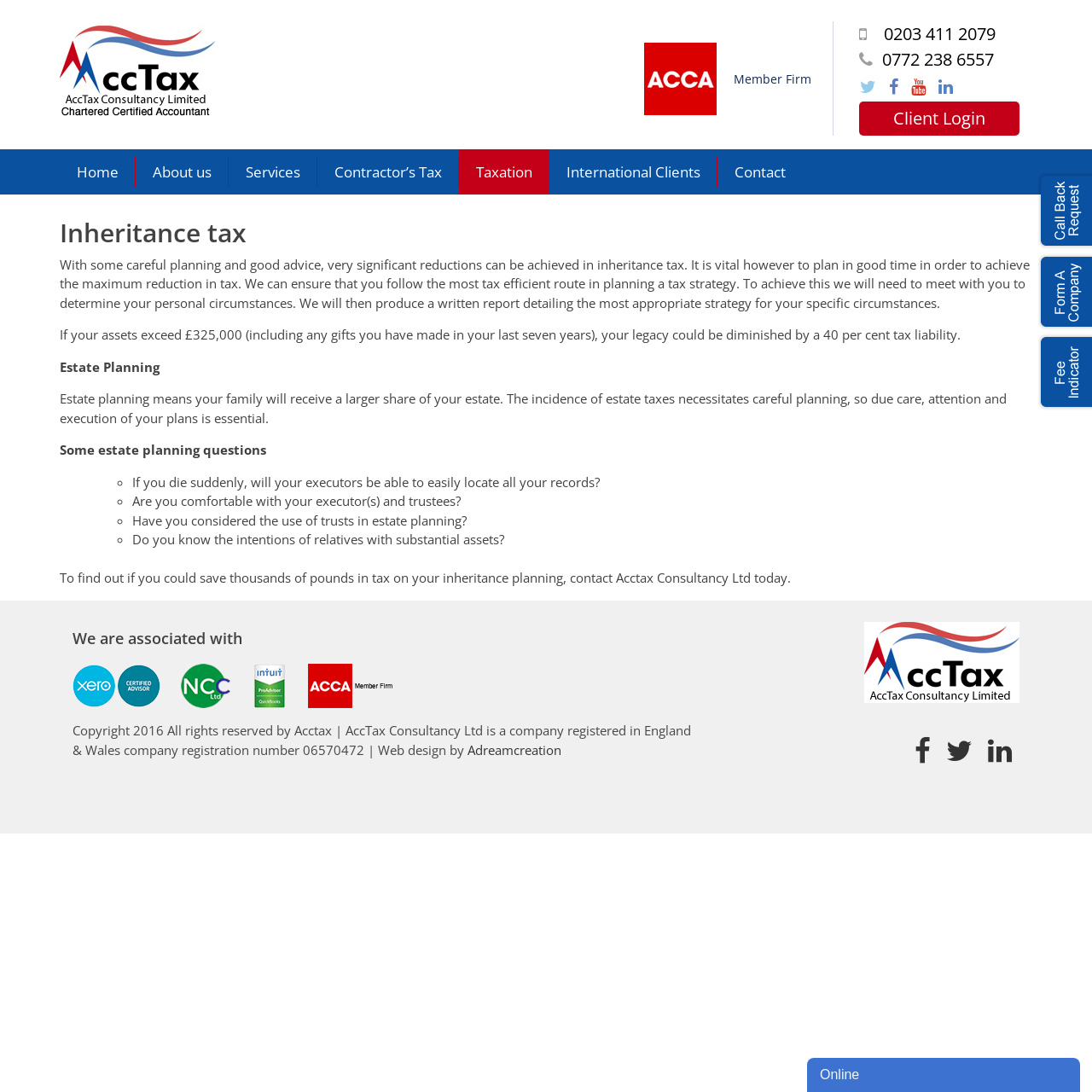Locate the bounding box coordinates of the clickable region necessary to complete the following instruction: "Click the 'Client Login' link". Provide the coordinates in the format of four float numbers between 0 and 1, i.e., [left, top, right, bottom].

[0.787, 0.093, 0.934, 0.124]